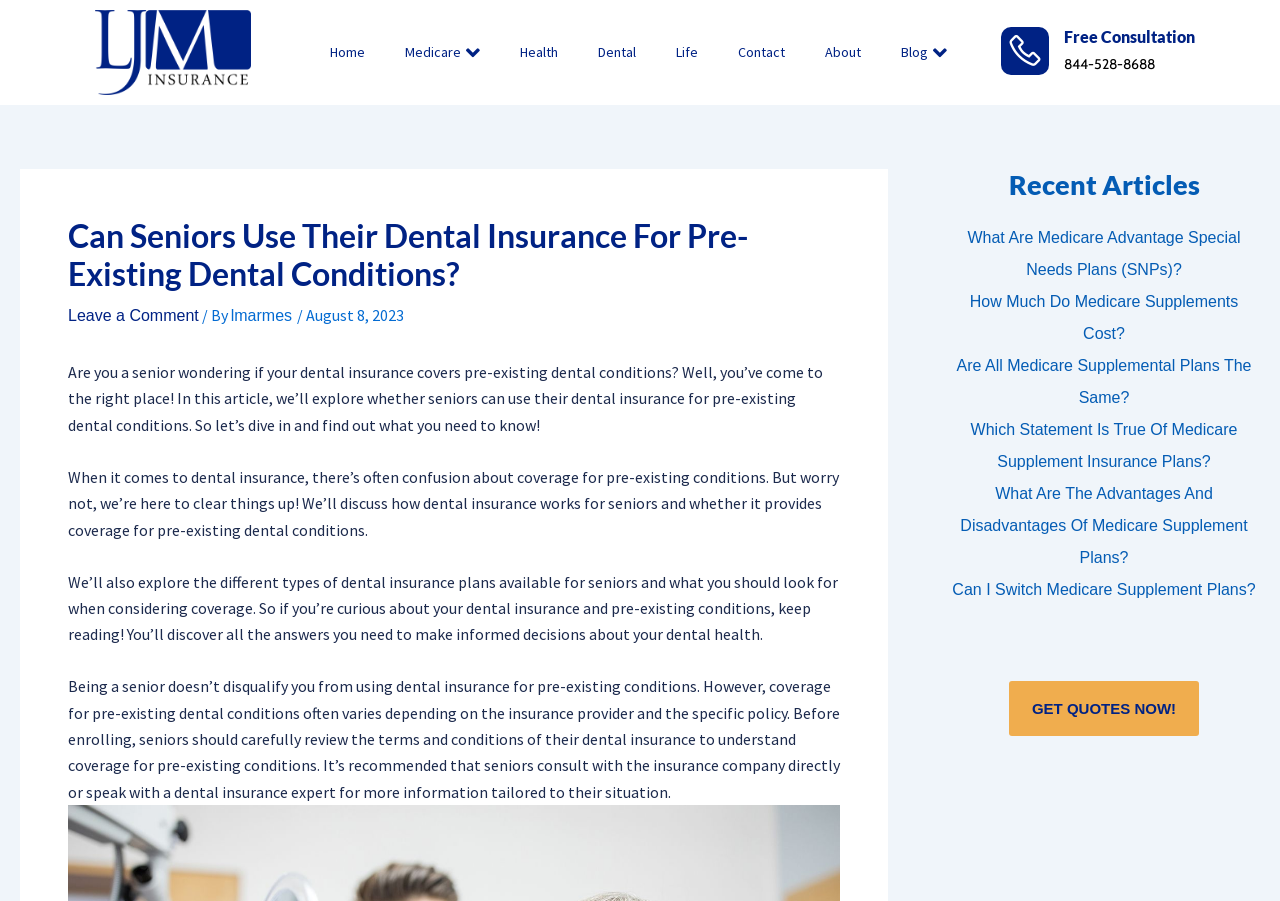Provide a thorough description of the webpage's content and layout.

This webpage is about dental insurance for seniors, specifically discussing whether seniors can use their dental insurance for pre-existing dental conditions. At the top left, there is a logo of LJM Insurance Agency, accompanied by a link to the agency's homepage. Below the logo, there is a navigation menu with links to various sections, including Home, Medicare, Health, Dental, Life, Contact, About, and Blog.

On the right side of the navigation menu, there is a call-to-action button for a free consultation, along with a phone number. Below this, there is a header section with the title of the article, "Can Seniors Use Their Dental Insurance For Pre-Existing Dental Conditions?" followed by a link to leave a comment, the author's name, and the publication date.

The main content of the article is divided into four paragraphs, which discuss the confusion around dental insurance coverage for pre-existing conditions, how dental insurance works for seniors, the different types of dental insurance plans available, and the importance of reviewing policy terms and conditions.

On the right side of the page, there is a section titled "Recent Articles" with five links to other articles related to Medicare and insurance plans. Below this, there is a call-to-action button to get quotes now.

Overall, the webpage is well-organized, with clear headings and concise text, making it easy to navigate and understand the content.